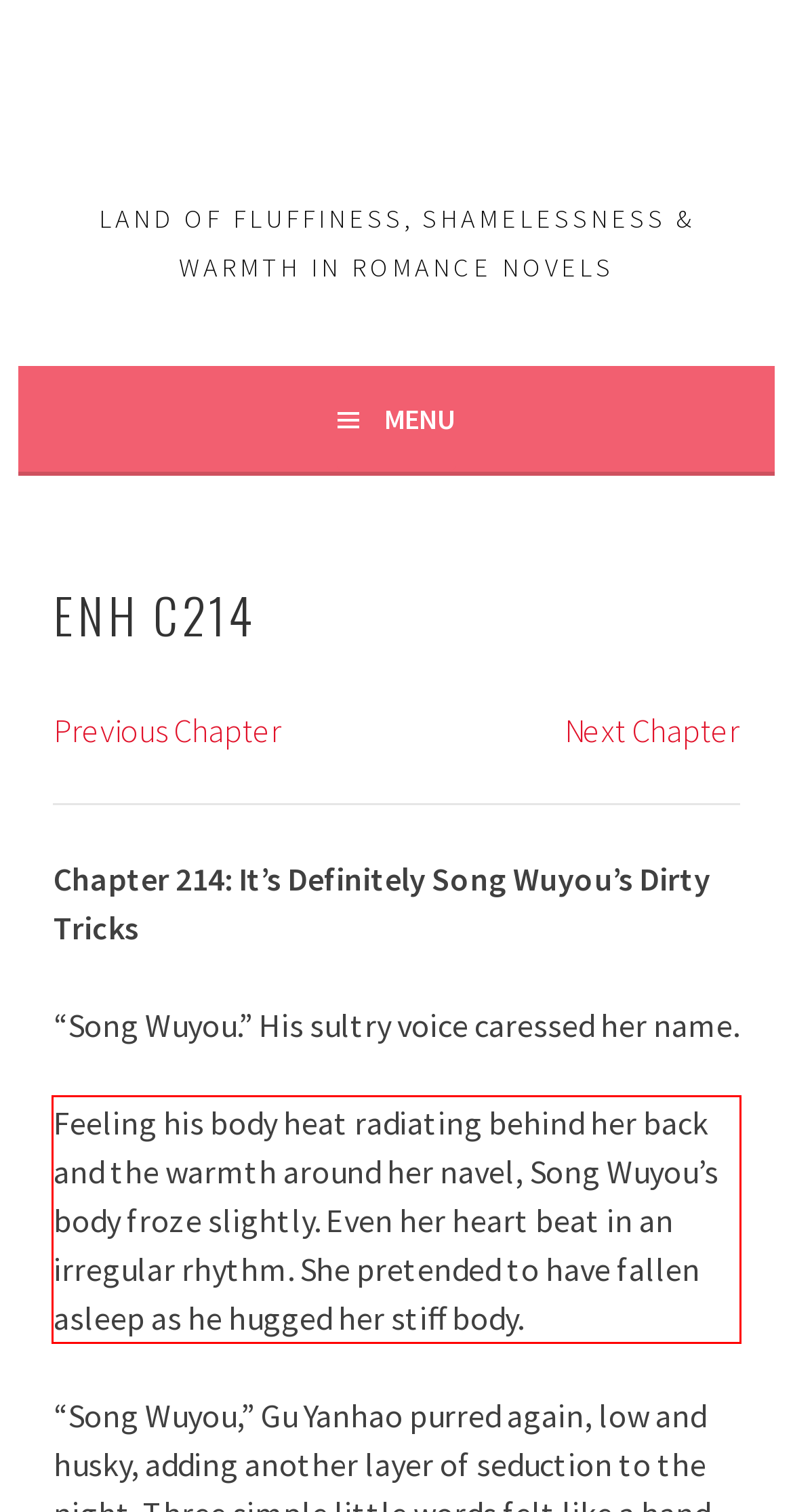Using the provided screenshot, read and generate the text content within the red-bordered area.

Feeling his body heat radiating behind her back and the warmth around her navel, Song Wuyou’s body froze slightly. Even her heart beat in an irregular rhythm. She pretended to have fallen asleep as he hugged her stiff body.